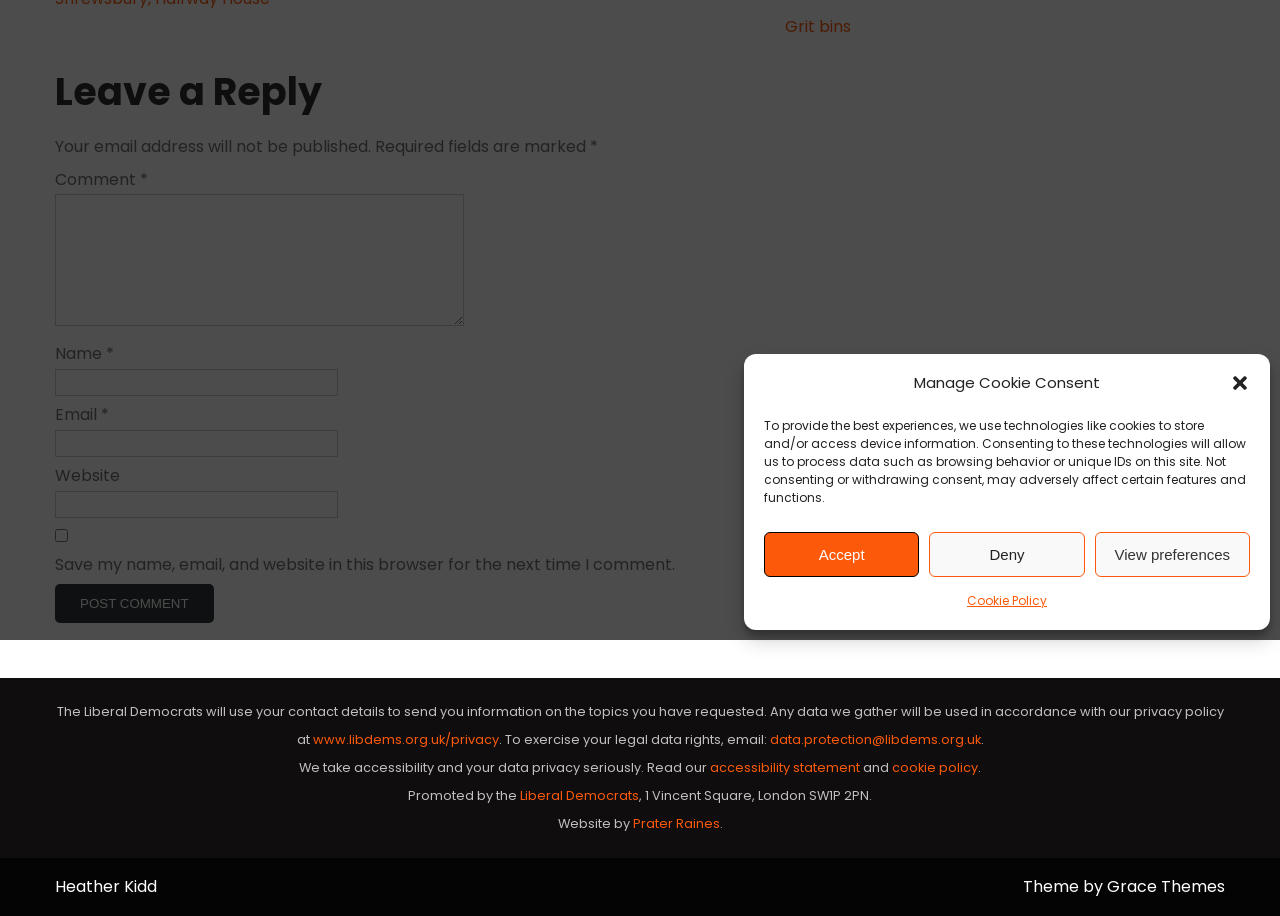For the given element description parent_node: Website name="url", determine the bounding box coordinates of the UI element. The coordinates should follow the format (top-left x, top-left y, bottom-right x, bottom-right y) and be within the range of 0 to 1.

[0.043, 0.536, 0.264, 0.565]